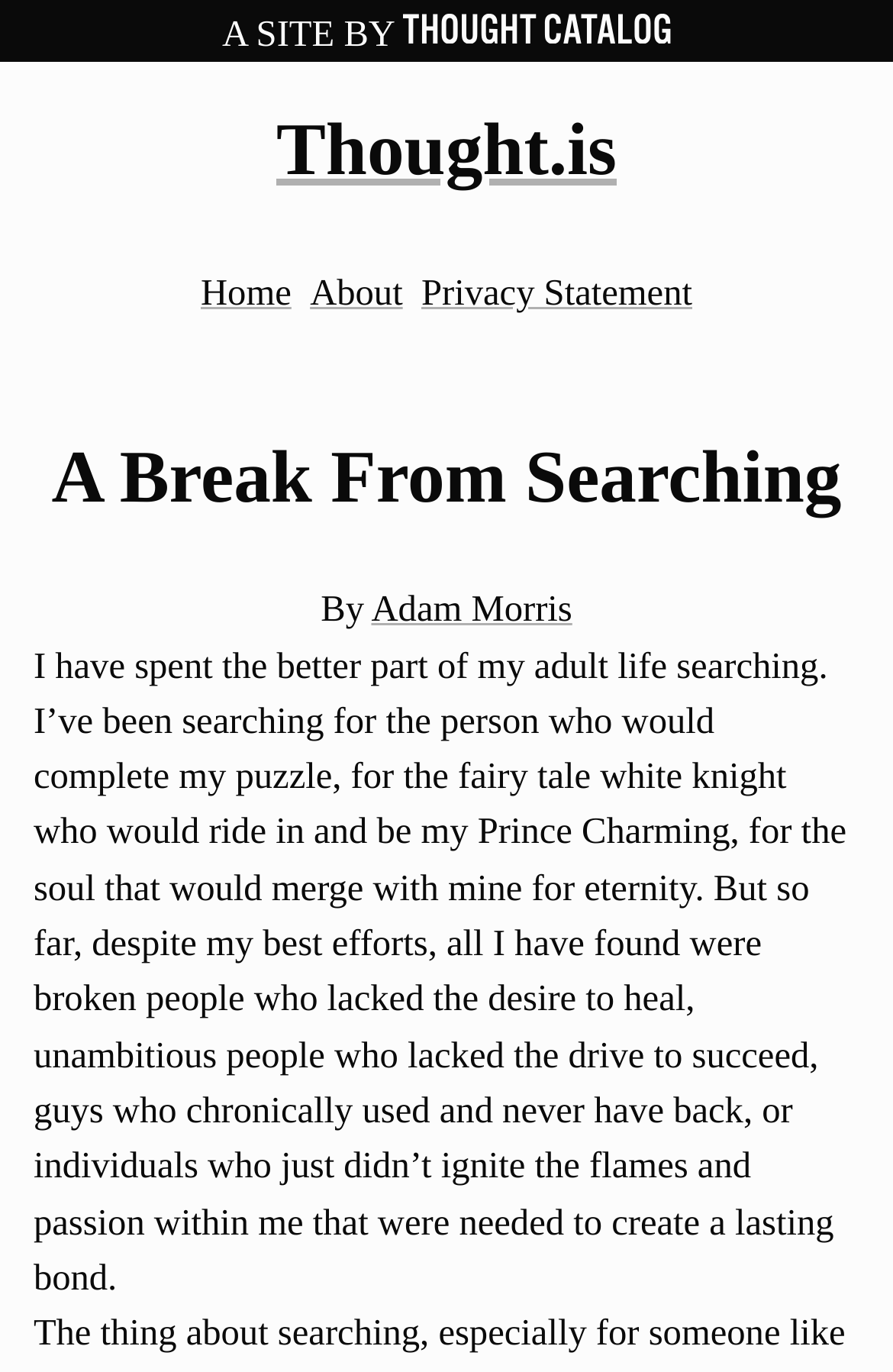What is the main topic of the article?
Refer to the screenshot and deliver a thorough answer to the question presented.

The main topic of the article can be inferred by reading the text, which talks about the author's search for a partner, a fairy tale white knight, and a soul that would merge with theirs for eternity. This suggests that the main topic of the article is searching for love.